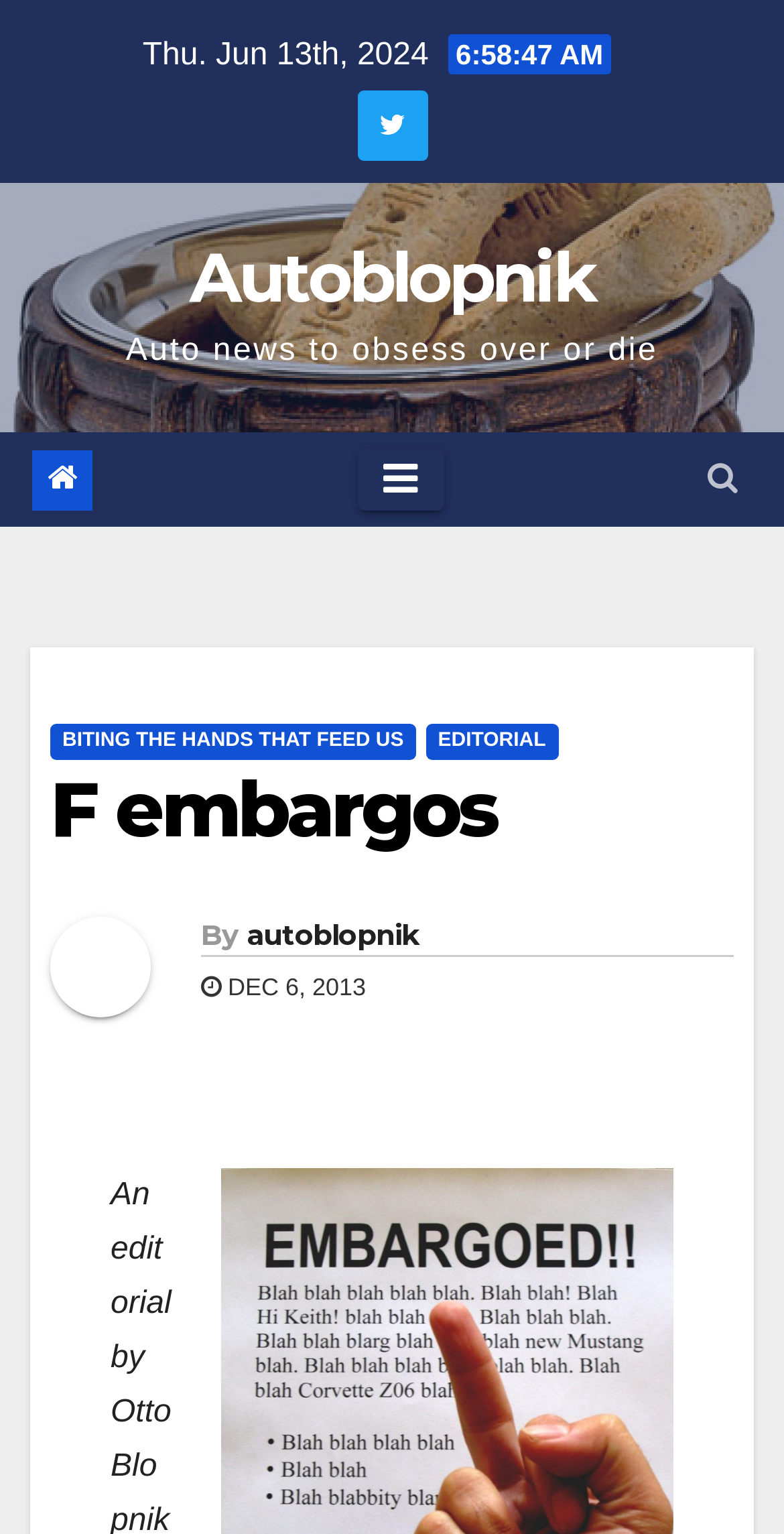What is the name of the auto news website?
Using the information presented in the image, please offer a detailed response to the question.

I found the name 'Autoblopnik' in the heading element with bounding box coordinates [0.038, 0.152, 0.962, 0.21]. It is also mentioned as a link with bounding box coordinates [0.242, 0.153, 0.758, 0.208].